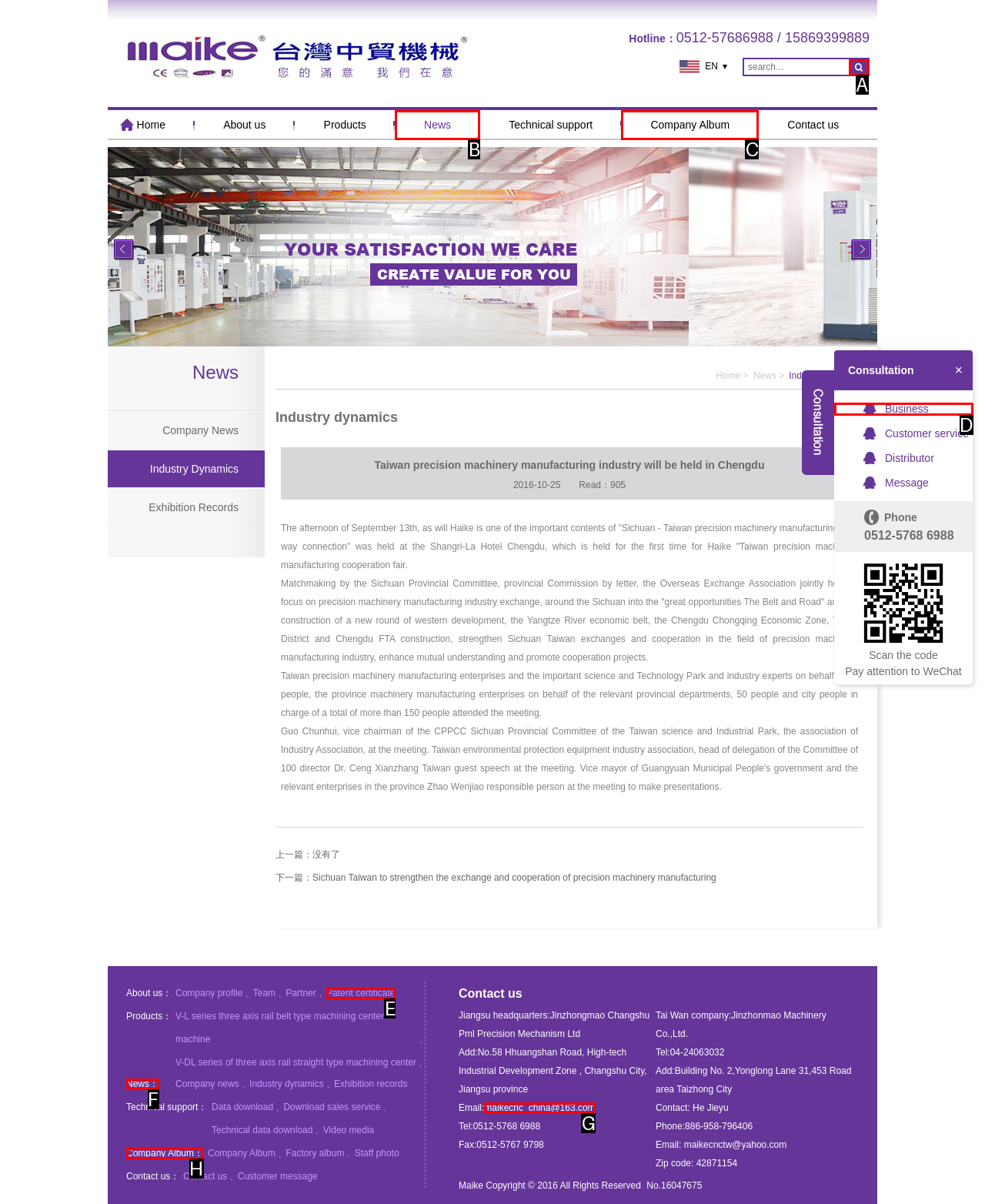Given the description: Company Album, select the HTML element that best matches it. Reply with the letter of your chosen option.

C